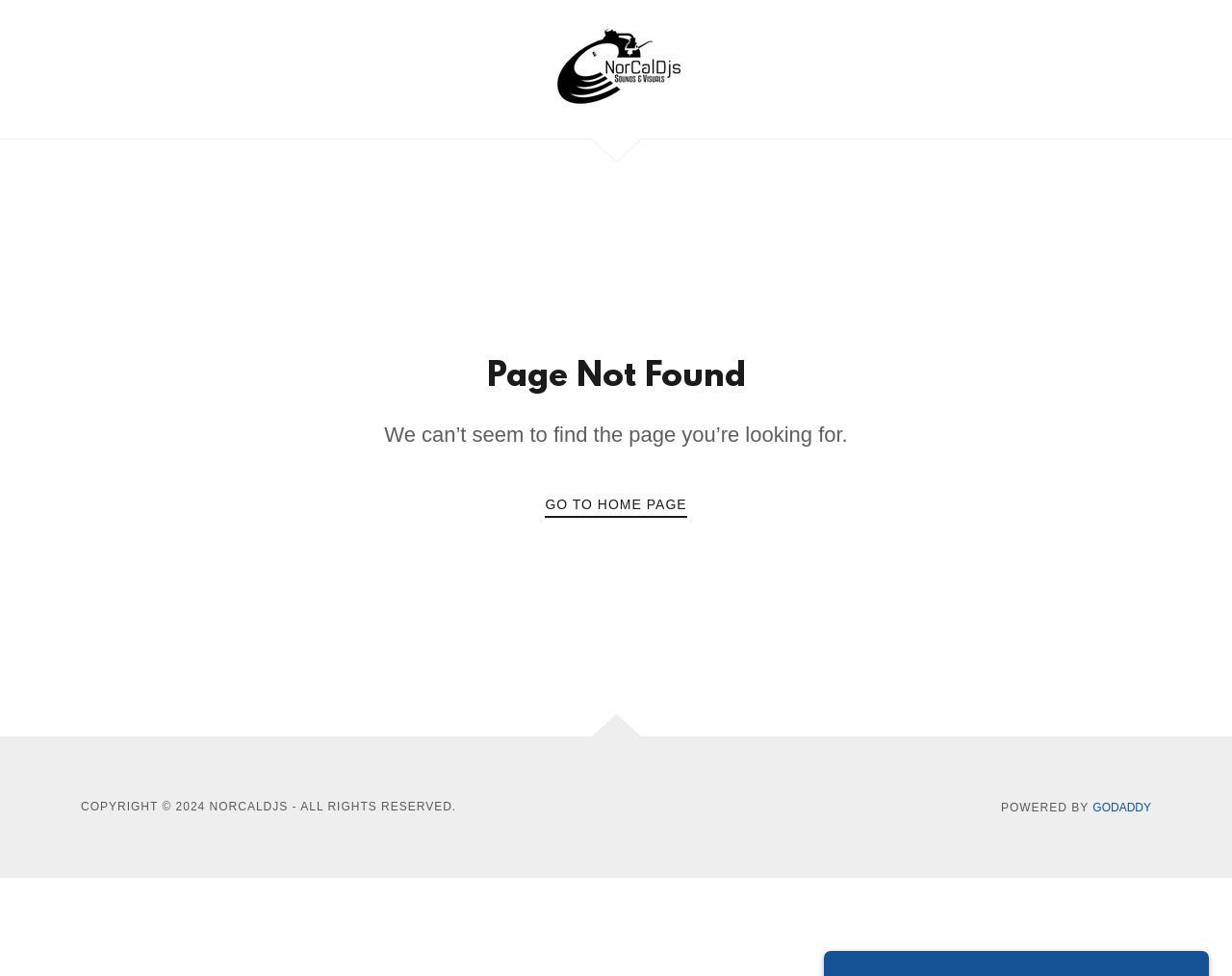Provide a brief response in the form of a single word or phrase:
What is the purpose of the link 'GO TO HOME PAGE'?

Redirect to home page